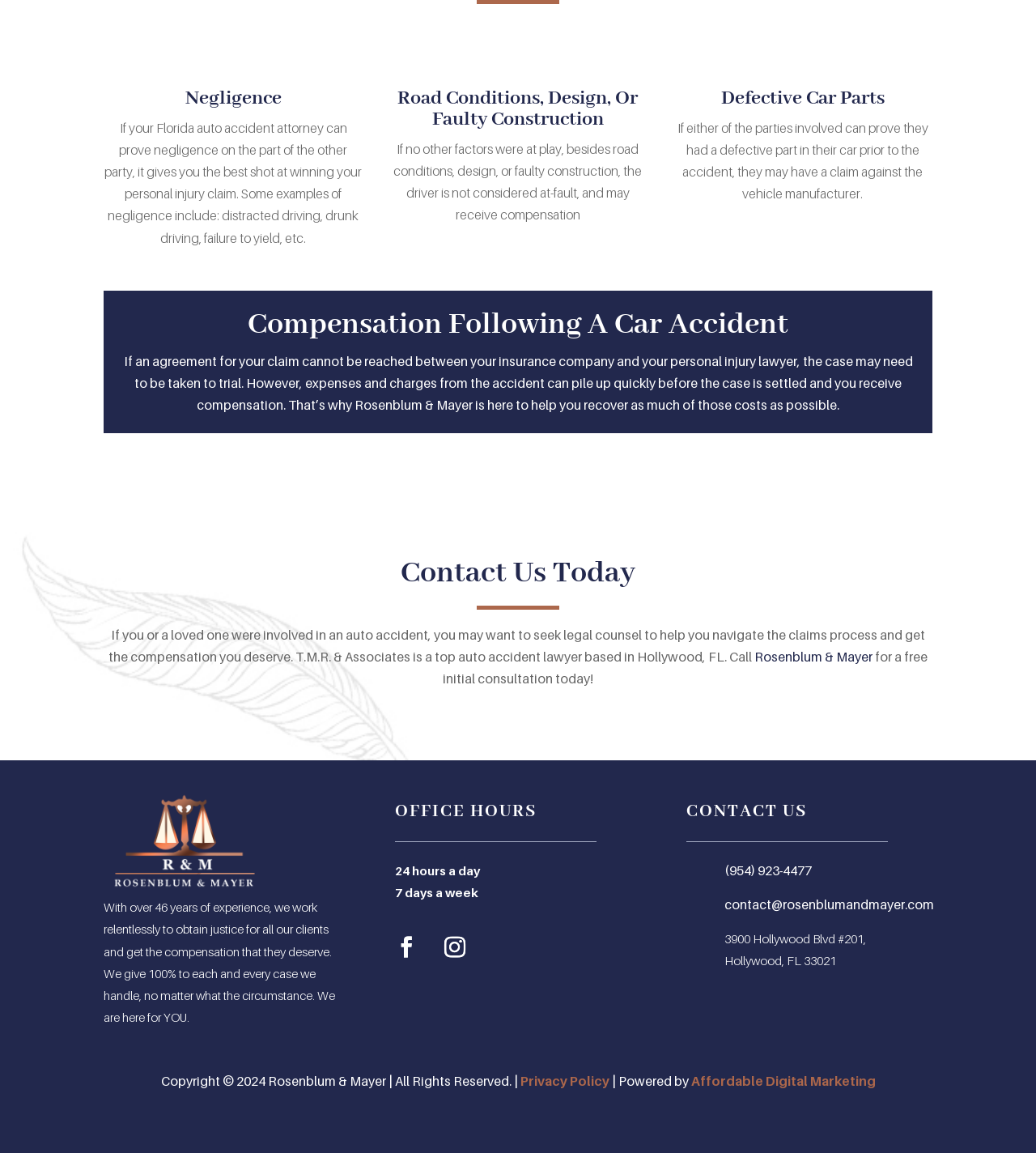Respond with a single word or phrase to the following question:
What are the office hours of the law firm?

24 hours a day, 7 days a week